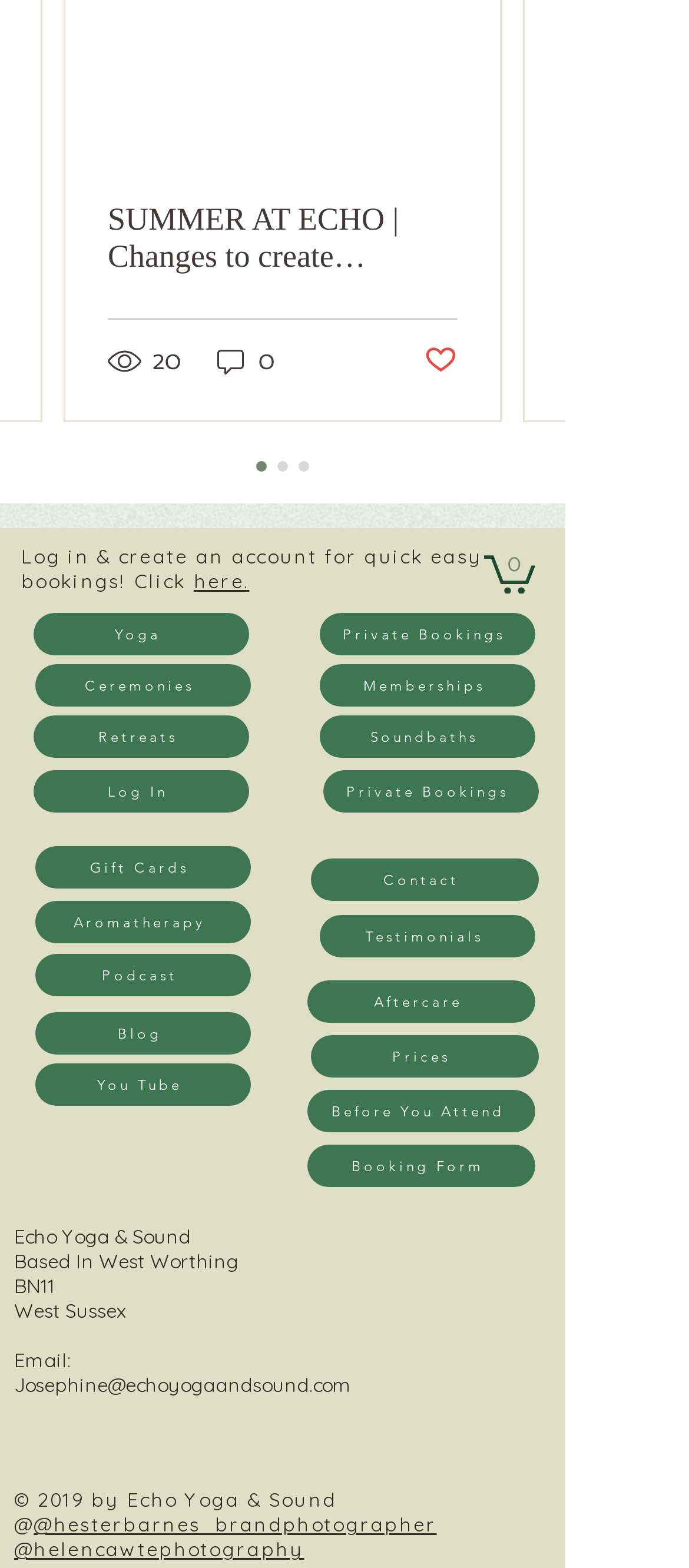Locate the bounding box coordinates of the element that should be clicked to fulfill the instruction: "View the 'Cart' with 0 items".

[0.703, 0.351, 0.777, 0.379]